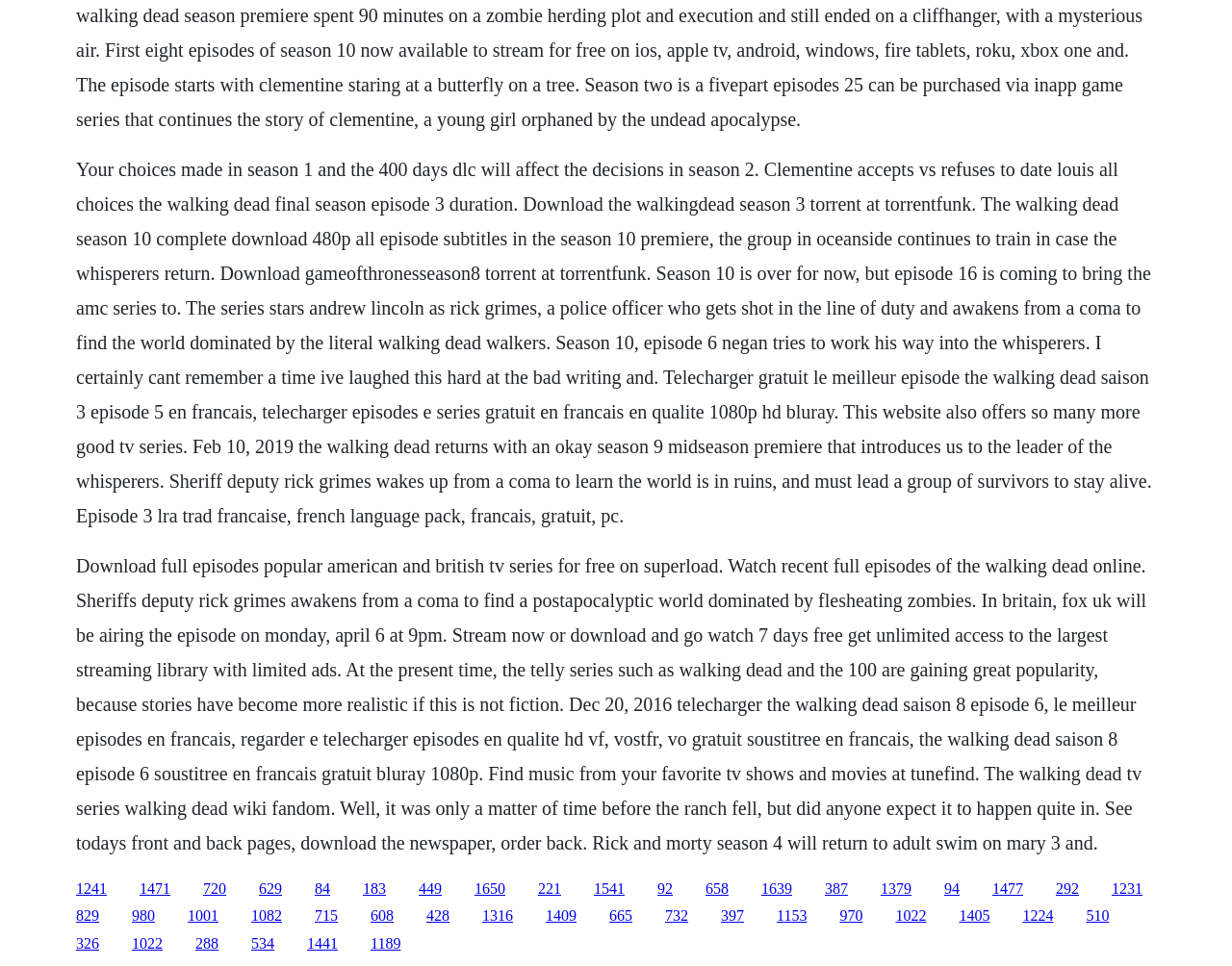Please identify the bounding box coordinates of where to click in order to follow the instruction: "Download full episodes of The Walking Dead".

[0.062, 0.164, 0.935, 0.544]